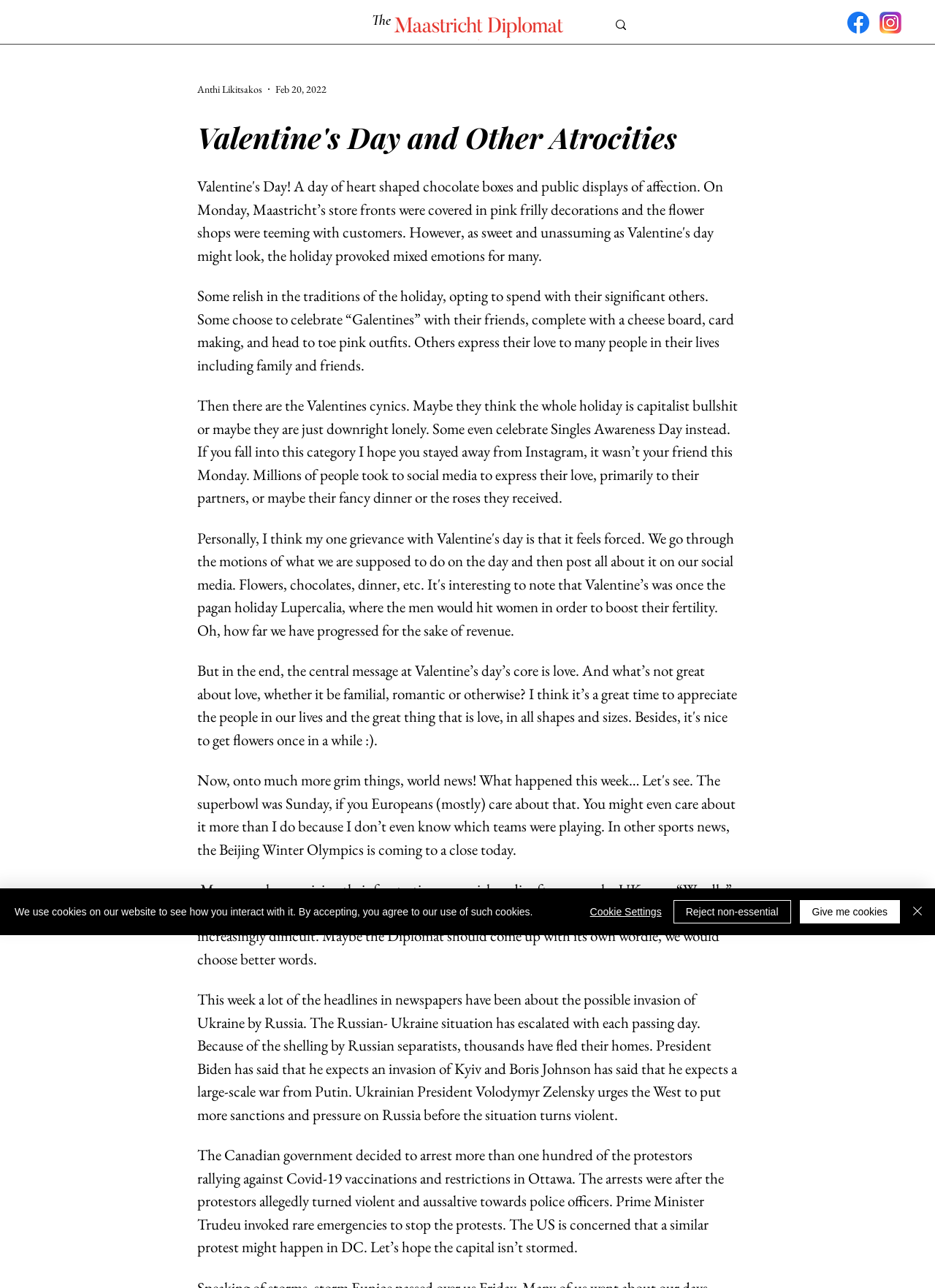Create a detailed narrative of the webpage’s visual and textual elements.

The webpage is about the online publication "The Maastricht Diplomat" and features an article titled "Valentine's Day and Other Atrocities". At the top left, there is a search bar with a magnifying glass icon, accompanied by a small image. Below this, the publication's logo "MD-fulltext-logo.png" is displayed.

On the top right, there is a social bar with links to Facebook and Instagram, represented by their respective logos. Below this, a navigation menu is present, with links to various sections of the website, including "ALL", "UNIVERSITY", "POLITICS", "CULTURE", "PODCAST", and "ABOUT US".

The main article is divided into several paragraphs, discussing Valentine's Day and its various aspects, including people's opinions on the holiday, social media reactions, and other news stories. The article also touches on other topics, such as the purchase of the game "Wordle" by the New York Times, the Russian-Ukraine situation, and protests against Covid-19 vaccinations in Ottawa.

At the bottom of the page, a cookie consent alert is displayed, with buttons to accept, reject, or customize cookie settings. The alert also features a "Close" button with a small image.